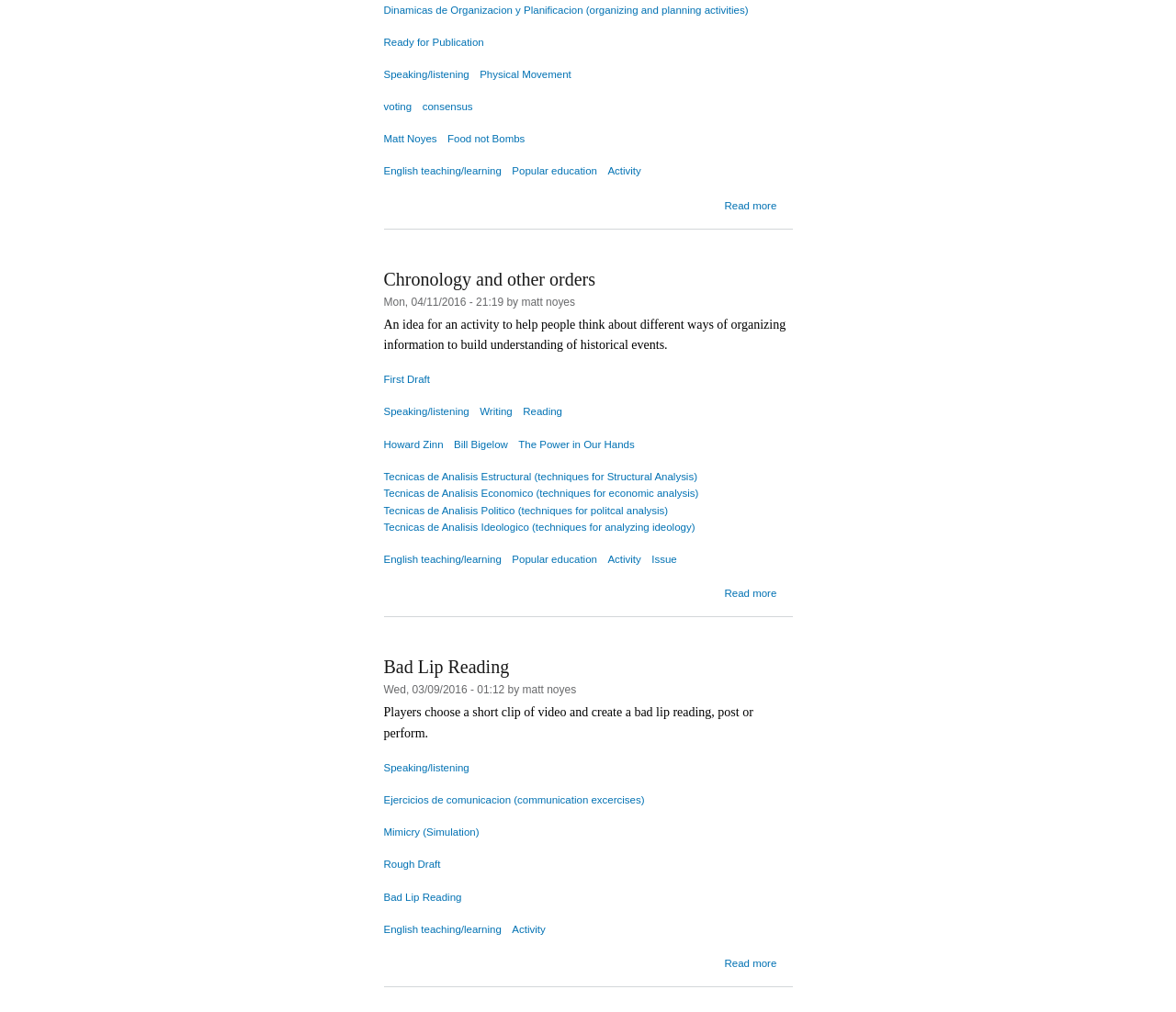What type of education is mentioned in the articles?
Kindly give a detailed and elaborate answer to the question.

The articles mention 'Popular education' as a type of education, which is likely related to the activities and techniques described in the articles.